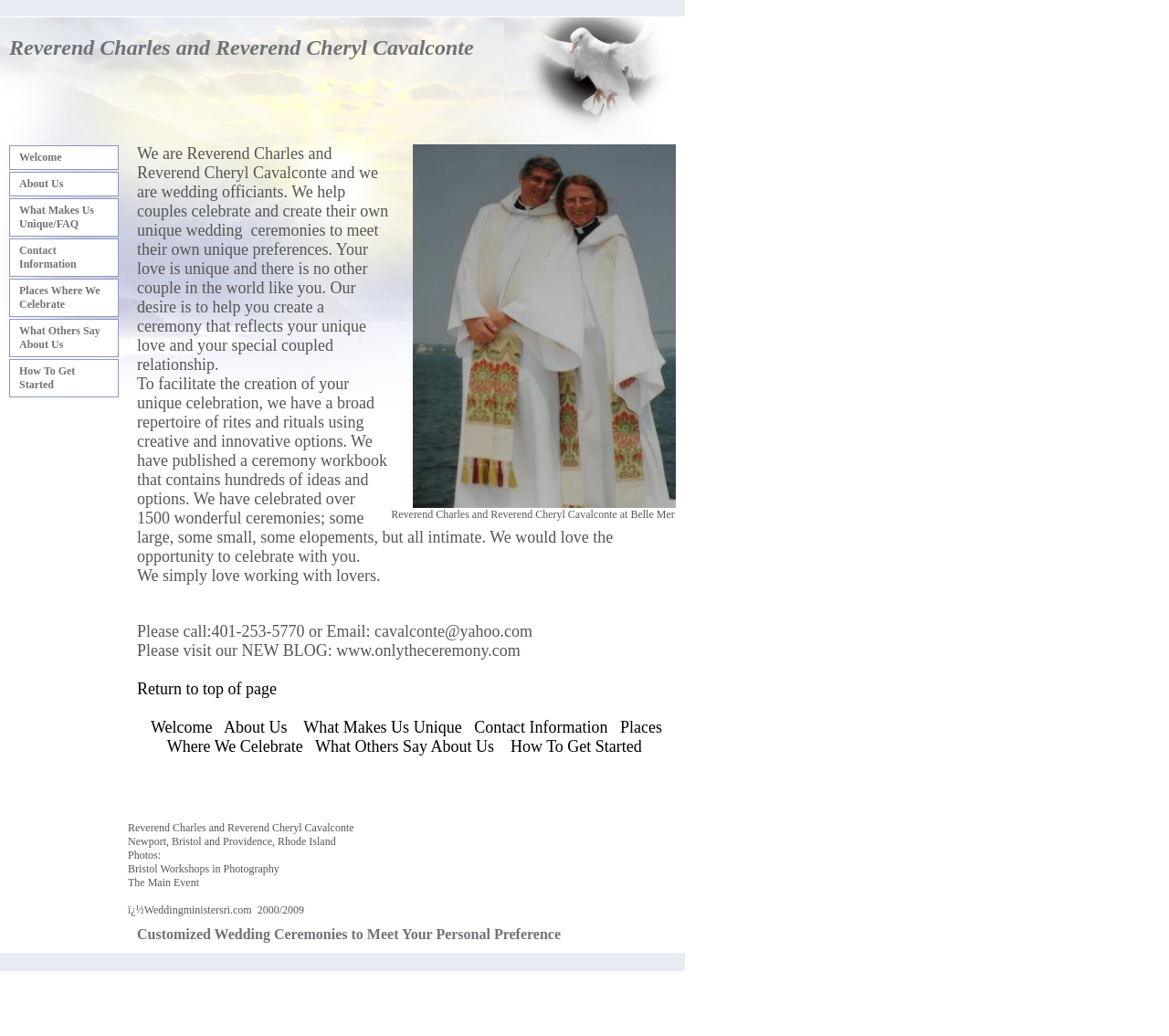What is the contact email of Reverend Charles and Reverend Cheryl Cavalconte?
Using the image as a reference, answer the question with a short word or phrase.

cavalconte@yahoo.com